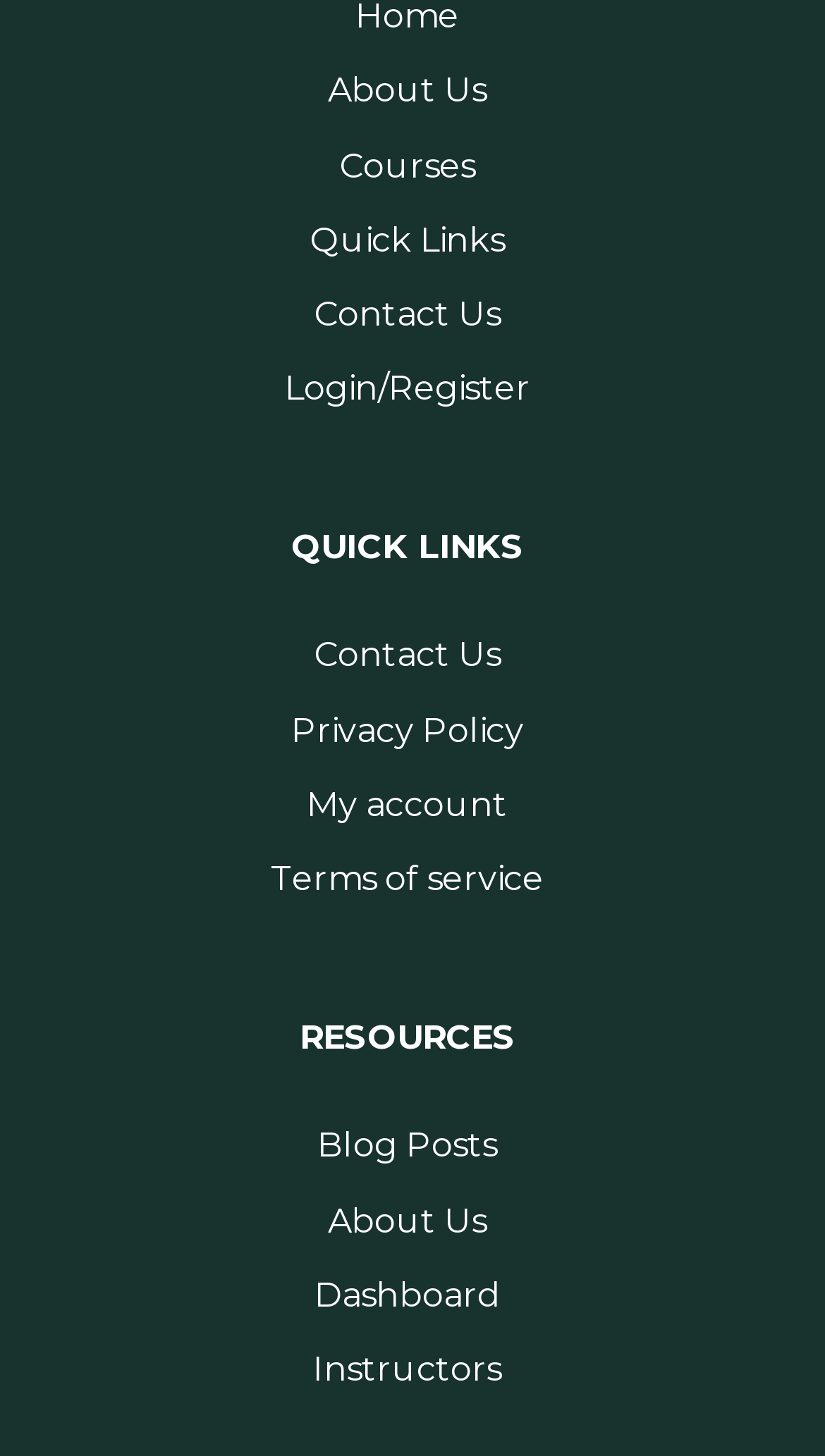Please identify the bounding box coordinates of the clickable area that will fulfill the following instruction: "view courses". The coordinates should be in the format of four float numbers between 0 and 1, i.e., [left, top, right, bottom].

[0.412, 0.1, 0.576, 0.127]